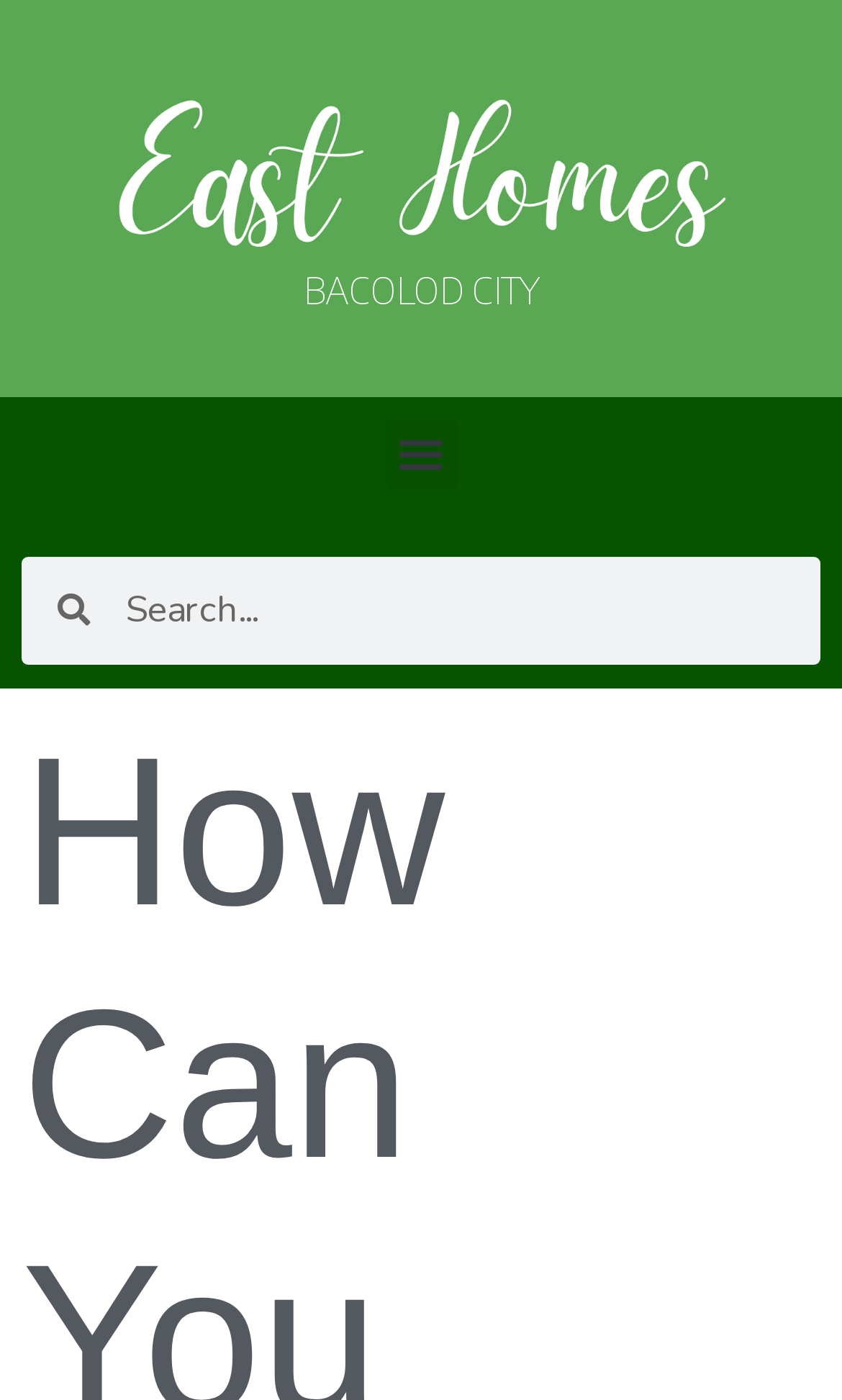Given the webpage screenshot and the description, determine the bounding box coordinates (top-left x, top-left y, bottom-right x, bottom-right y) that define the location of the UI element matching this description: parent_node: Search name="s" placeholder="Search..."

[0.107, 0.397, 0.974, 0.474]